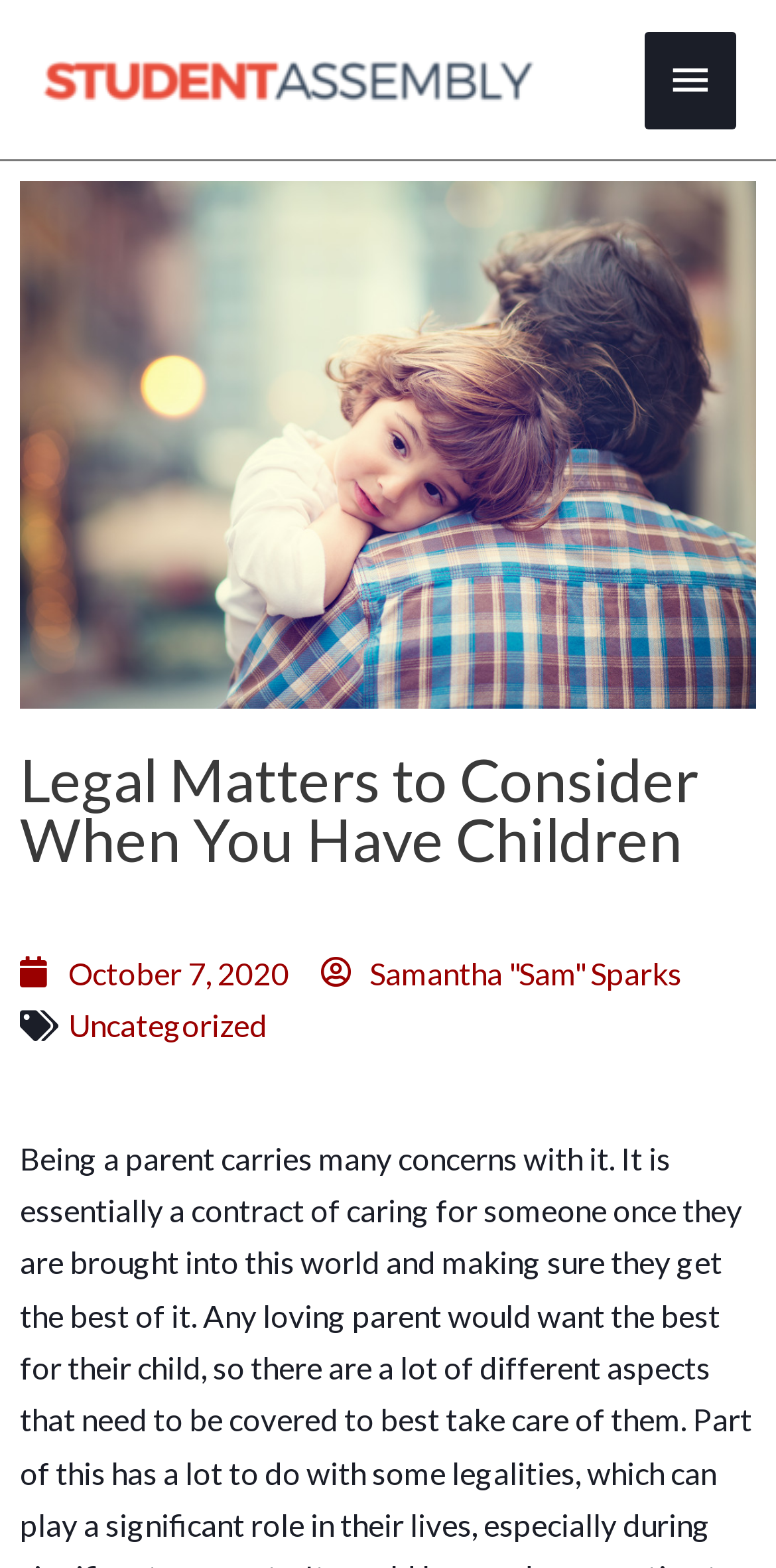Given the element description "October 7, 2020" in the screenshot, predict the bounding box coordinates of that UI element.

[0.026, 0.604, 0.373, 0.638]